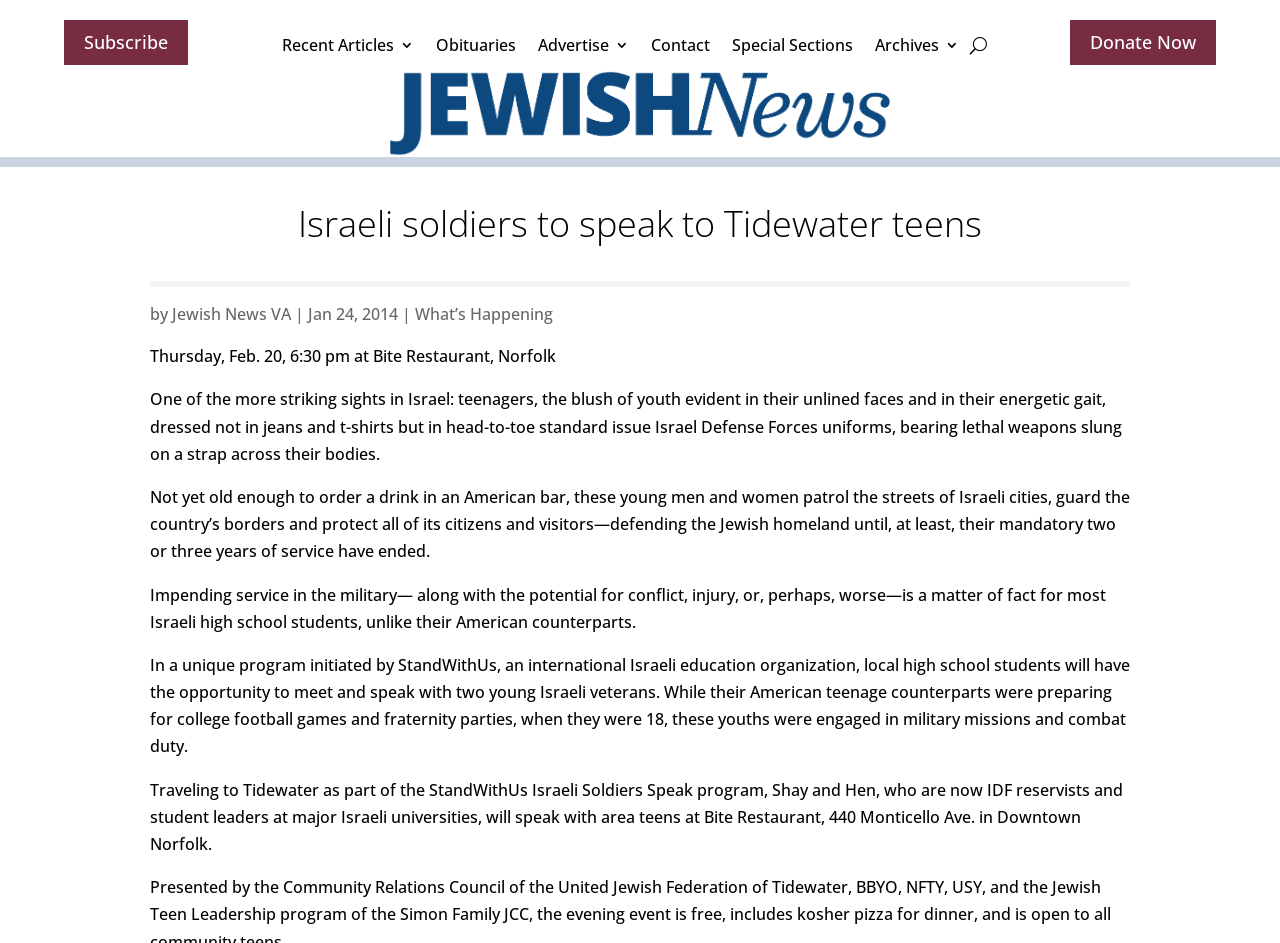Provide an in-depth caption for the contents of the webpage.

The webpage appears to be an article from Jewish News, with a focus on Israeli soldiers speaking to Tidewater teens. At the top of the page, there are several links to various sections of the website, including "Subscribe", "Recent Articles", "Obituaries", "Advertise", "Contact", "Special Sections", and "Archives". These links are positioned horizontally across the top of the page, with "Subscribe" on the left and "Archives" on the right.

Below these links, there is a button labeled "U" and a link to "Donate Now". To the right of these elements, there is a large image that takes up about half of the page's width.

The main article begins with a heading that reads "Israeli soldiers to speak to Tidewater teens". Below this heading, there is a line of text that includes the author's name, "Jewish News VA", and the date "Jan 24, 2014". To the right of this line, there is a link to "What's Happening".

The article itself is divided into several paragraphs of text, which describe a program where Israeli soldiers will speak to local high school students. The text is positioned in the center of the page, with a narrow margin on either side. The paragraphs are separated by a small gap, making it easy to read.

Overall, the webpage has a clean and organized layout, with a clear focus on the article's content. The use of headings, links, and images helps to break up the text and make the page more visually appealing.